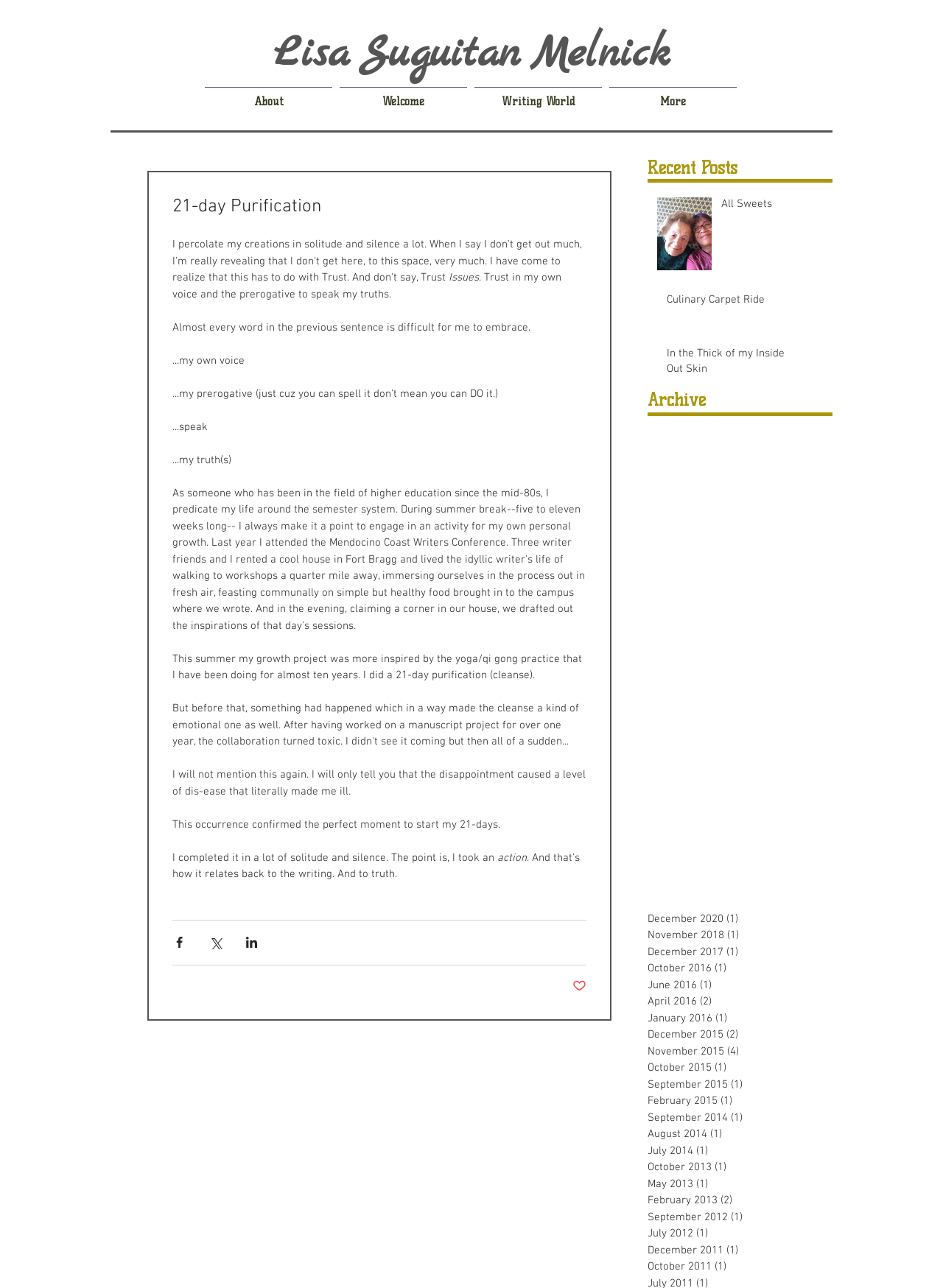What is the category of the post 'All Sweets'?
Please give a well-detailed answer to the question.

The post 'All Sweets' is categorized under 'Recent Posts', which is a section on the webpage that lists recent posts.